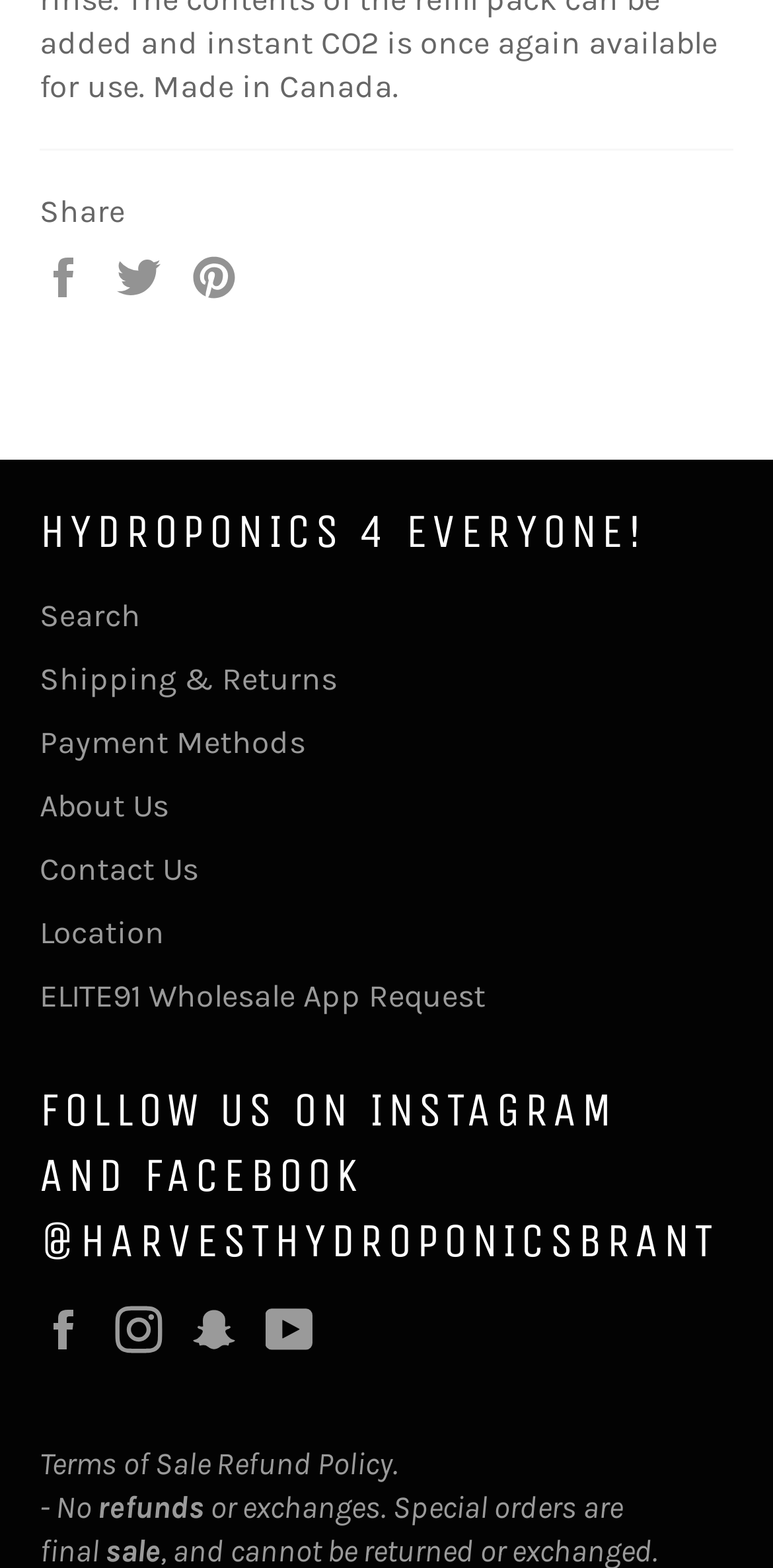What is the name of the hydroponics brand?
Using the information from the image, provide a comprehensive answer to the question.

The brand name can be inferred from the heading 'HYDROPONICS 4 EVERYONE!' and the social media handles mentioned later, such as 'FOLLOW US ON INSTAGRAM AND FACEBOOK @HARVESTHYDROPONICSBRANT'.